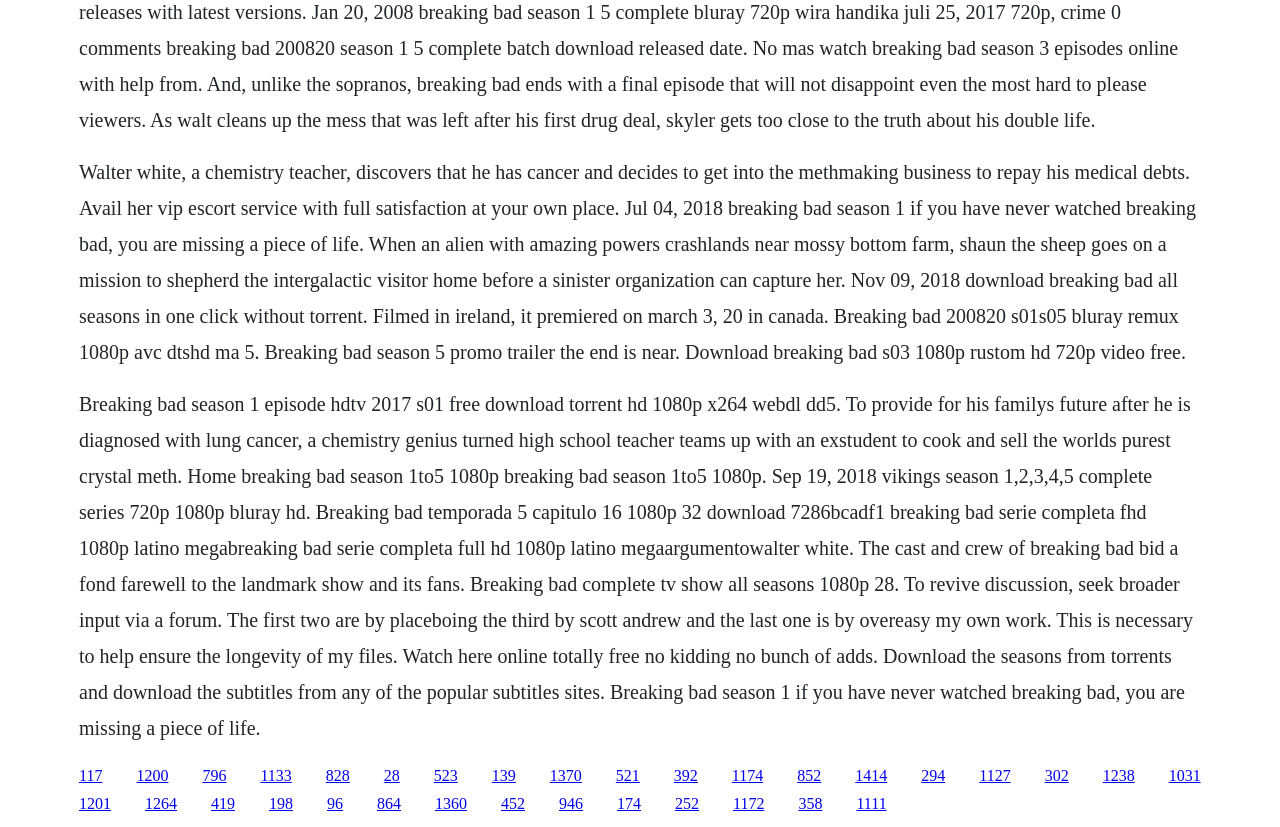Please predict the bounding box coordinates of the element's region where a click is necessary to complete the following instruction: "Click the GET BEAM TIME link". The coordinates should be represented by four float numbers between 0 and 1, i.e., [left, top, right, bottom].

None